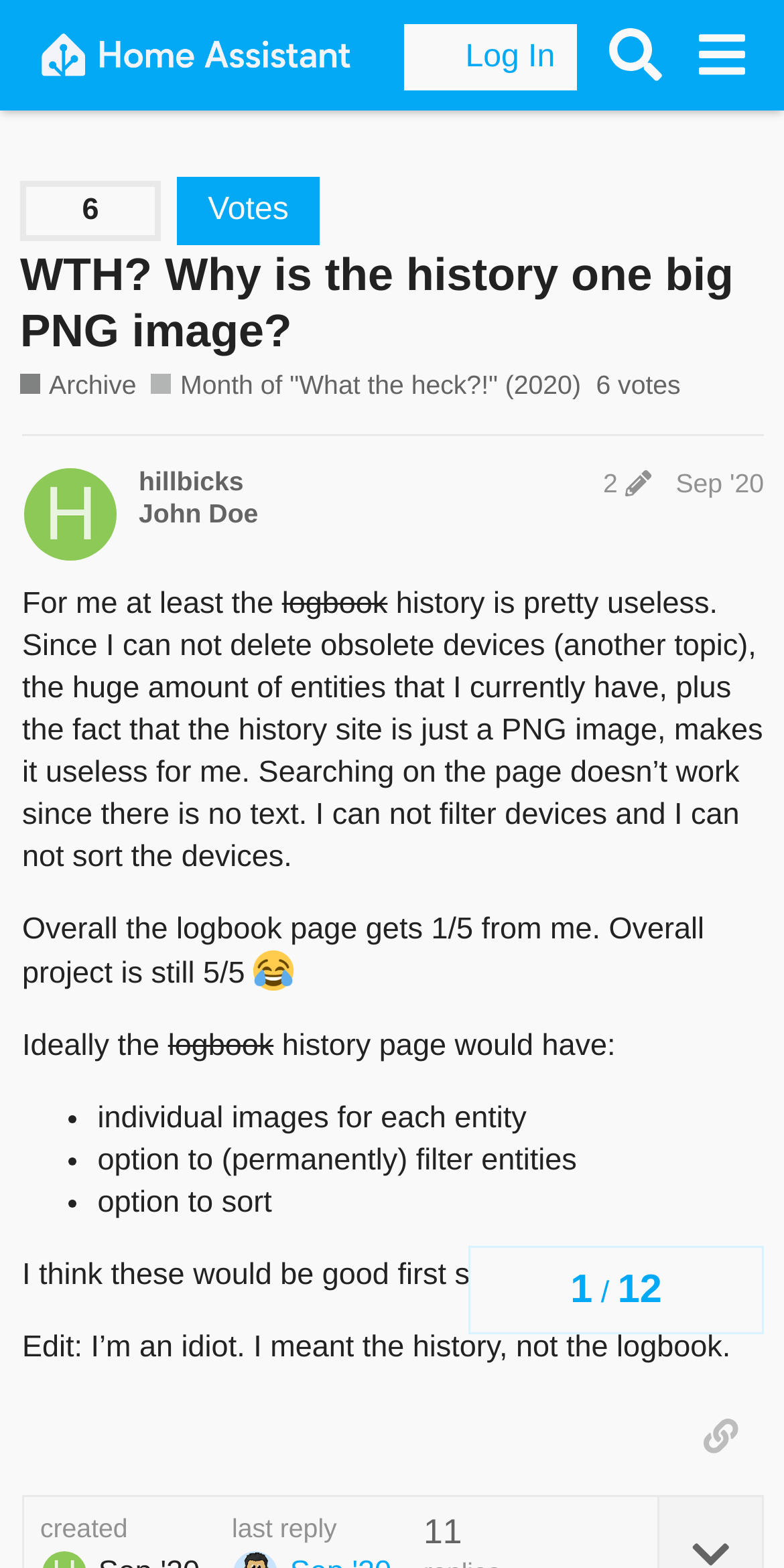Could you highlight the region that needs to be clicked to execute the instruction: "Copy a link to this post to clipboard"?

[0.864, 0.892, 0.974, 0.941]